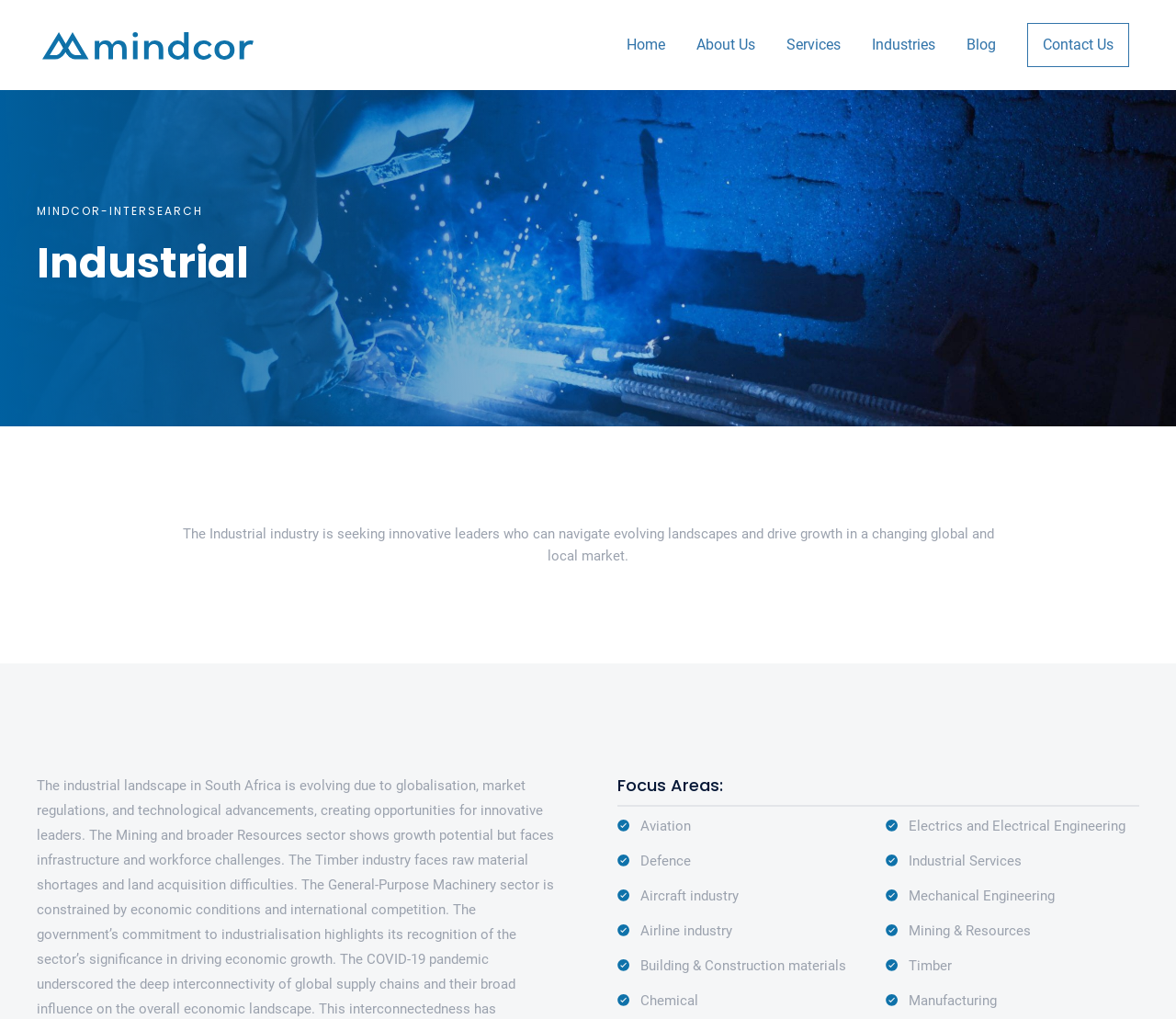Answer the following inquiry with a single word or phrase:
What is the purpose of the company?

To drive growth